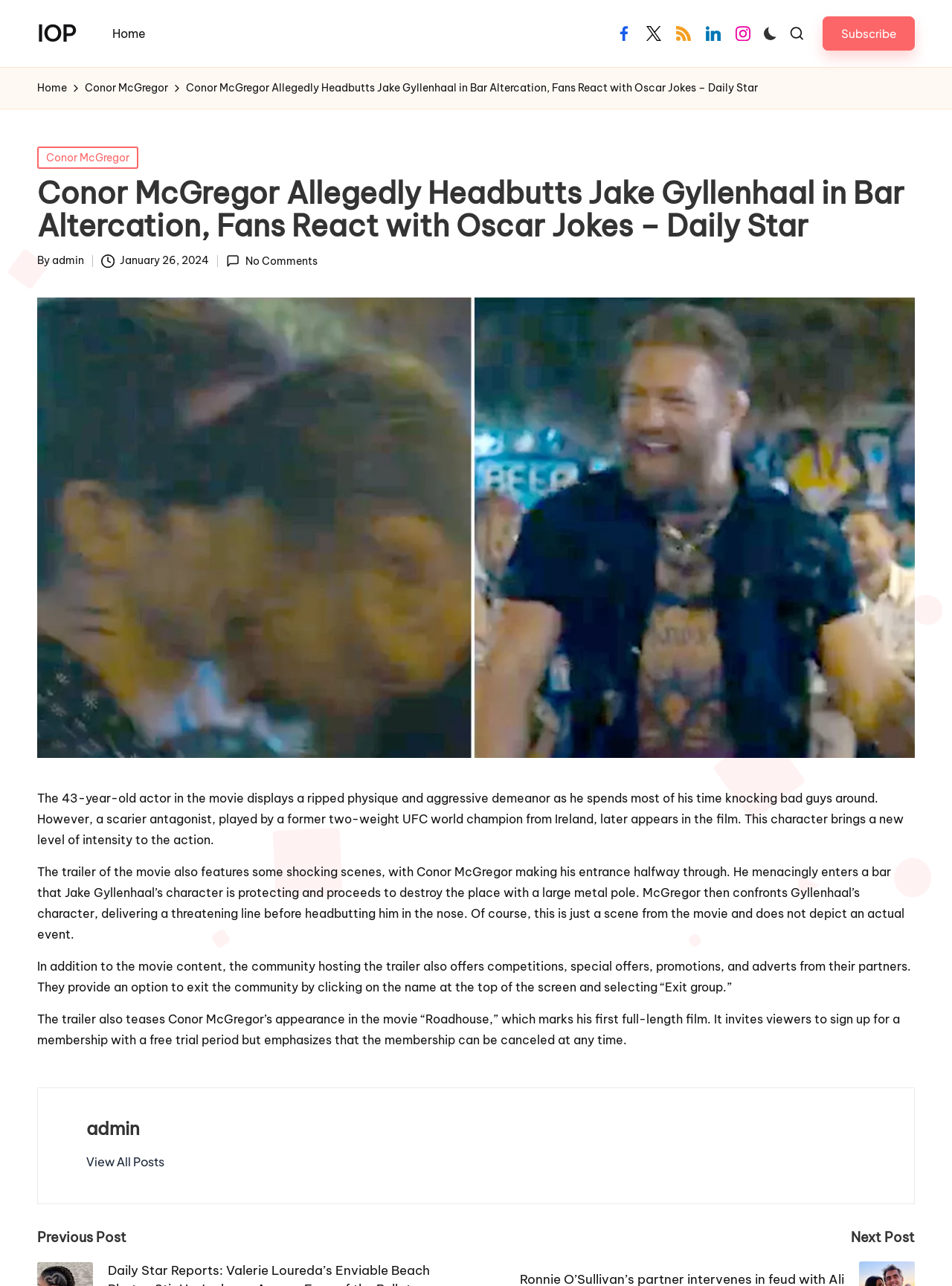Kindly respond to the following question with a single word or a brief phrase: 
What is the name of the actor in the movie?

Conor McGregor